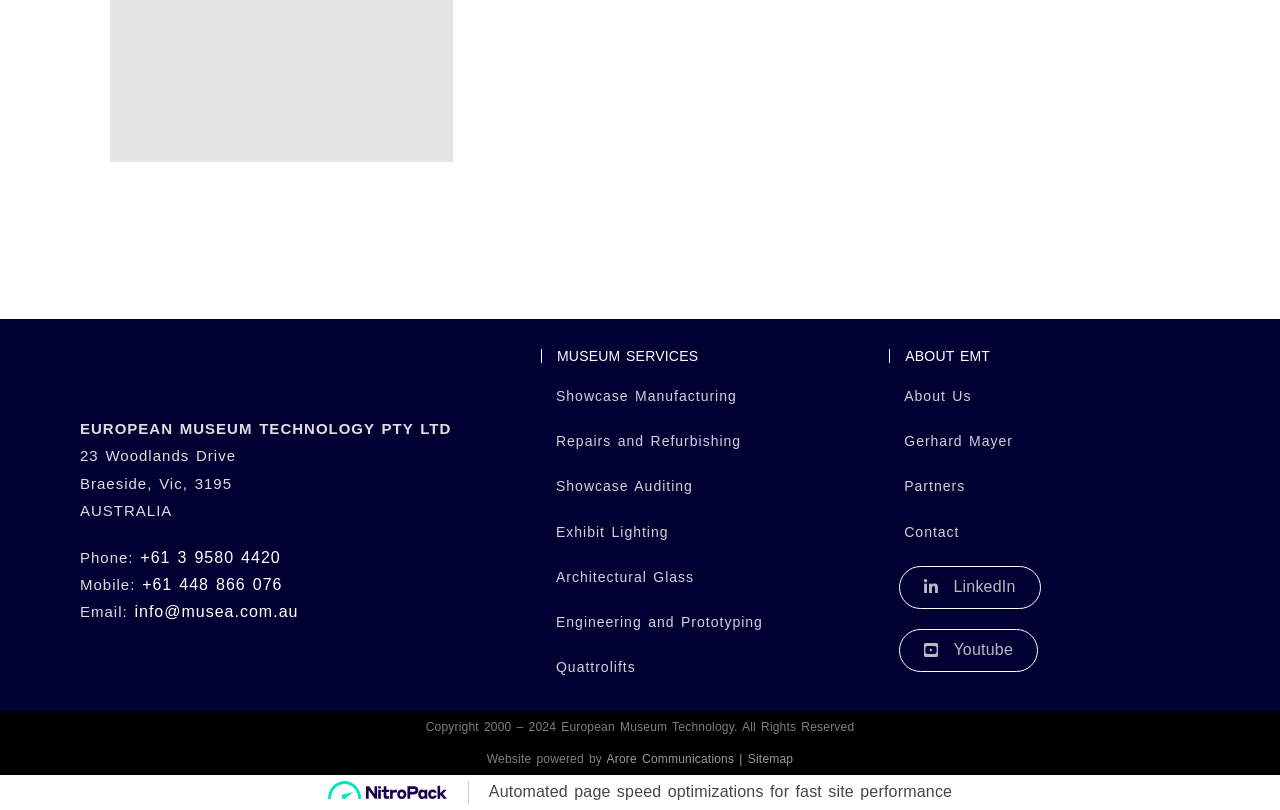Locate the bounding box coordinates of the area you need to click to fulfill this instruction: 'Check the LinkedIn page'. The coordinates must be in the form of four float numbers ranging from 0 to 1: [left, top, right, bottom].

[0.703, 0.698, 0.813, 0.752]